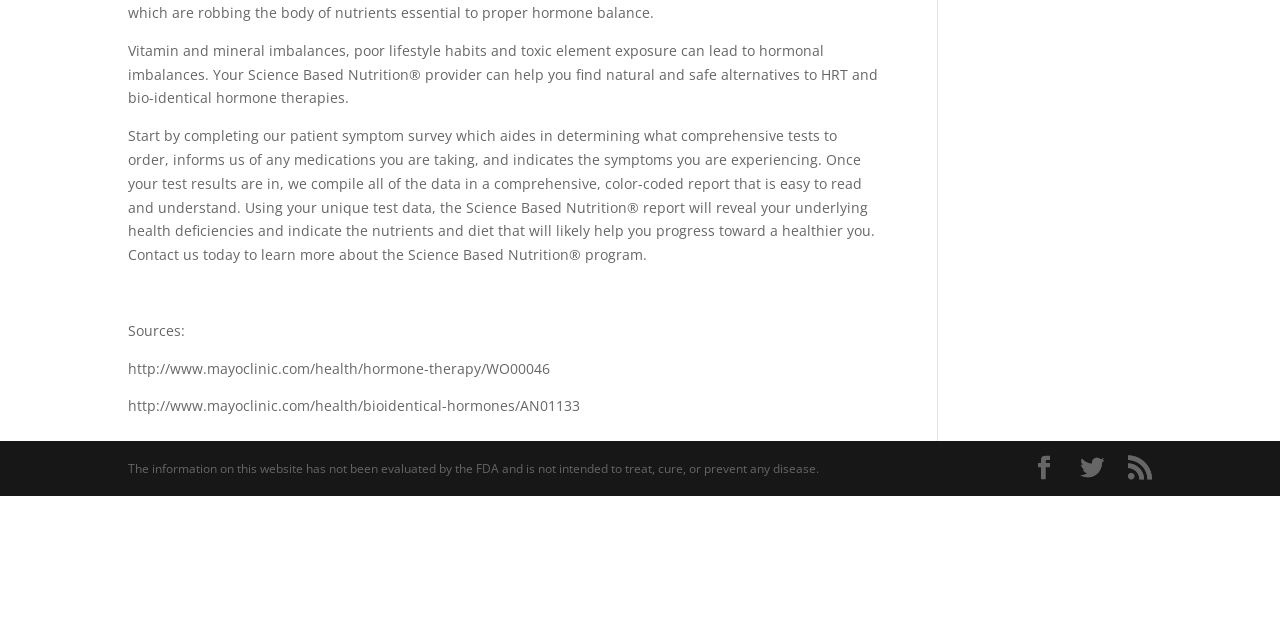Using floating point numbers between 0 and 1, provide the bounding box coordinates in the format (top-left x, top-left y, bottom-right x, bottom-right y). Locate the UI element described here: [swift-evolution] [Proposal] Explicit Synthetic Behaviour

None